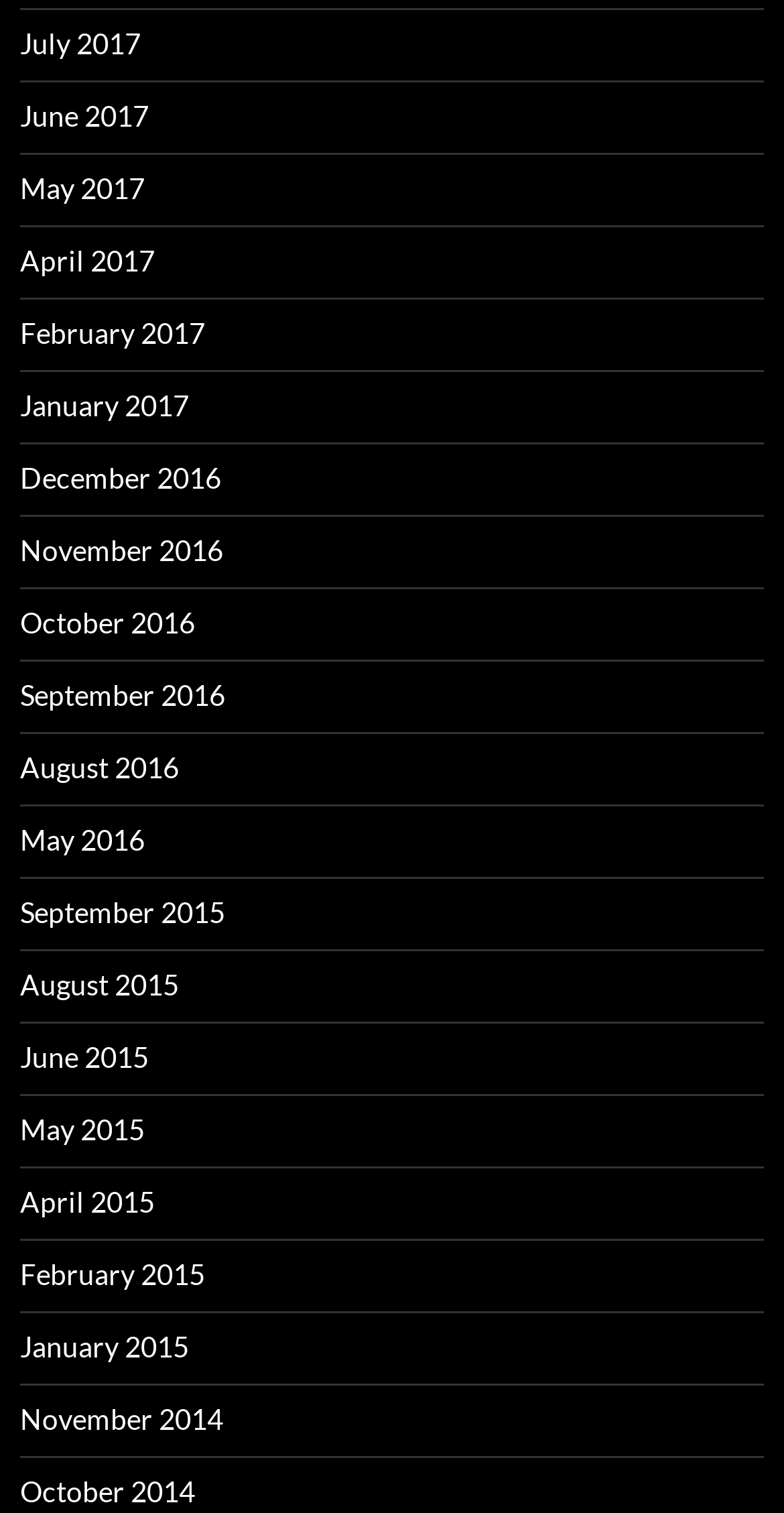Can you show the bounding box coordinates of the region to click on to complete the task described in the instruction: "view May 2017"?

[0.026, 0.112, 0.185, 0.135]